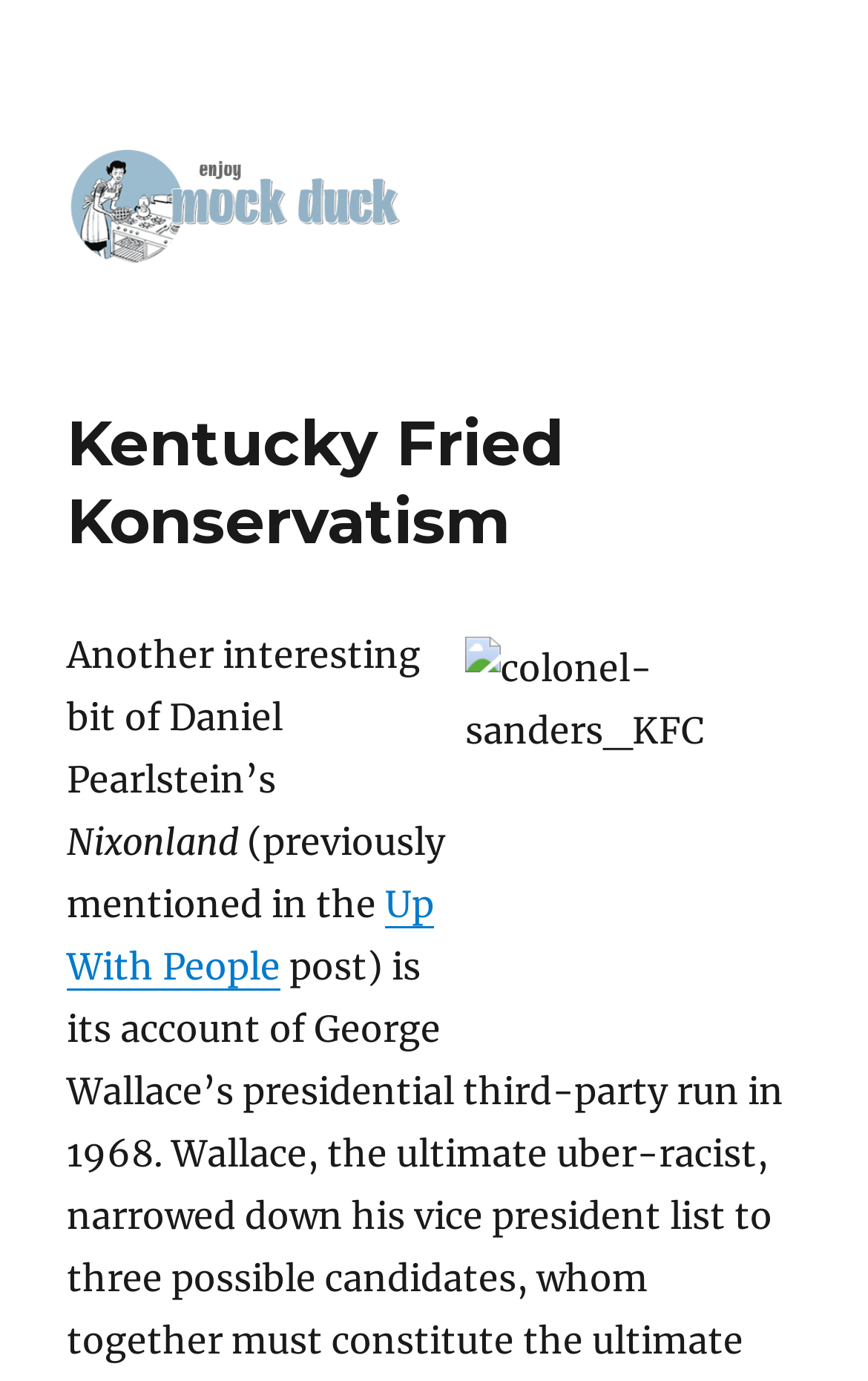What is the topic of the text on the webpage?
Using the visual information, reply with a single word or short phrase.

Nixonland